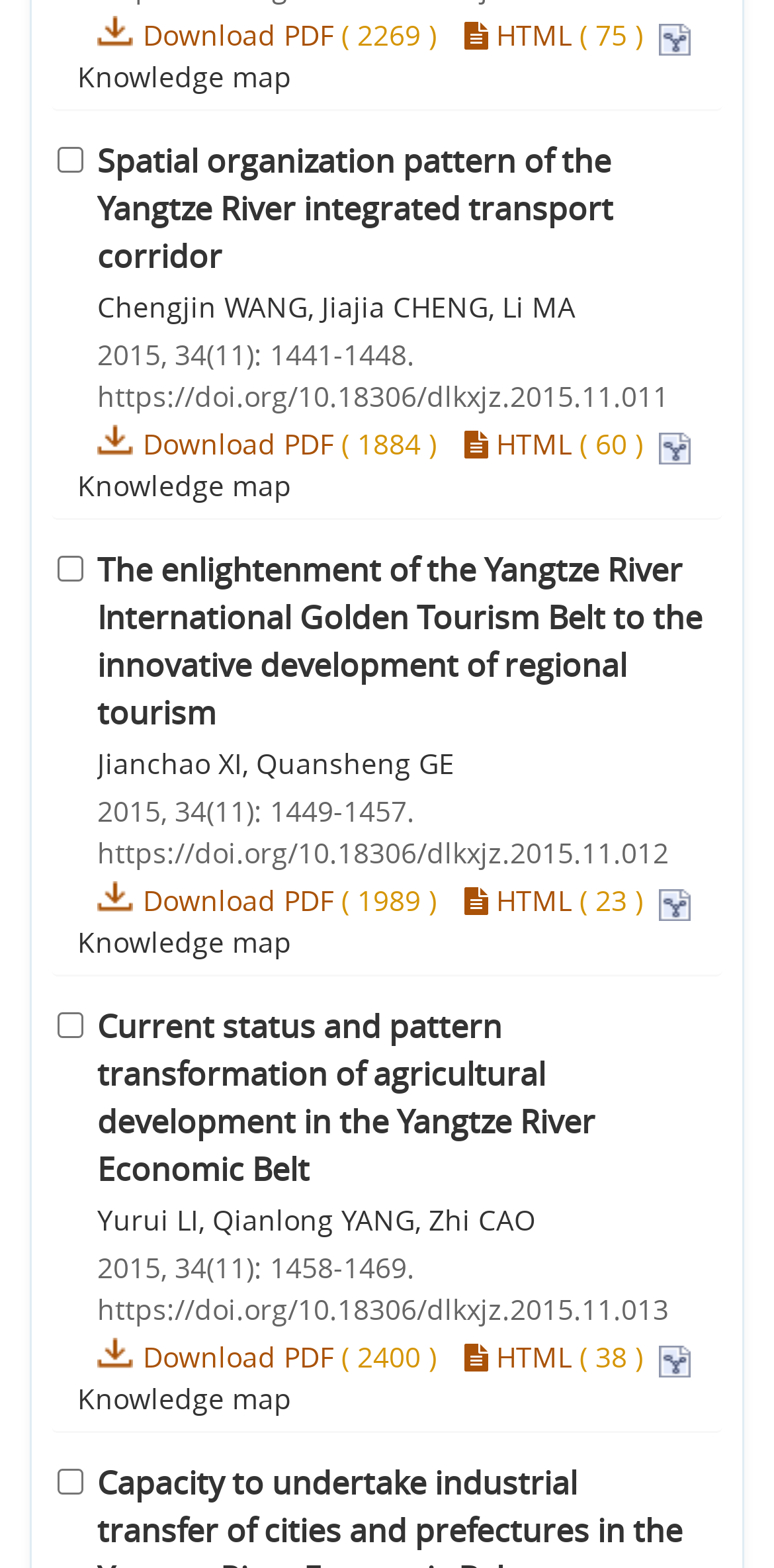How many articles are listed on this page?
Observe the image and answer the question with a one-word or short phrase response.

4